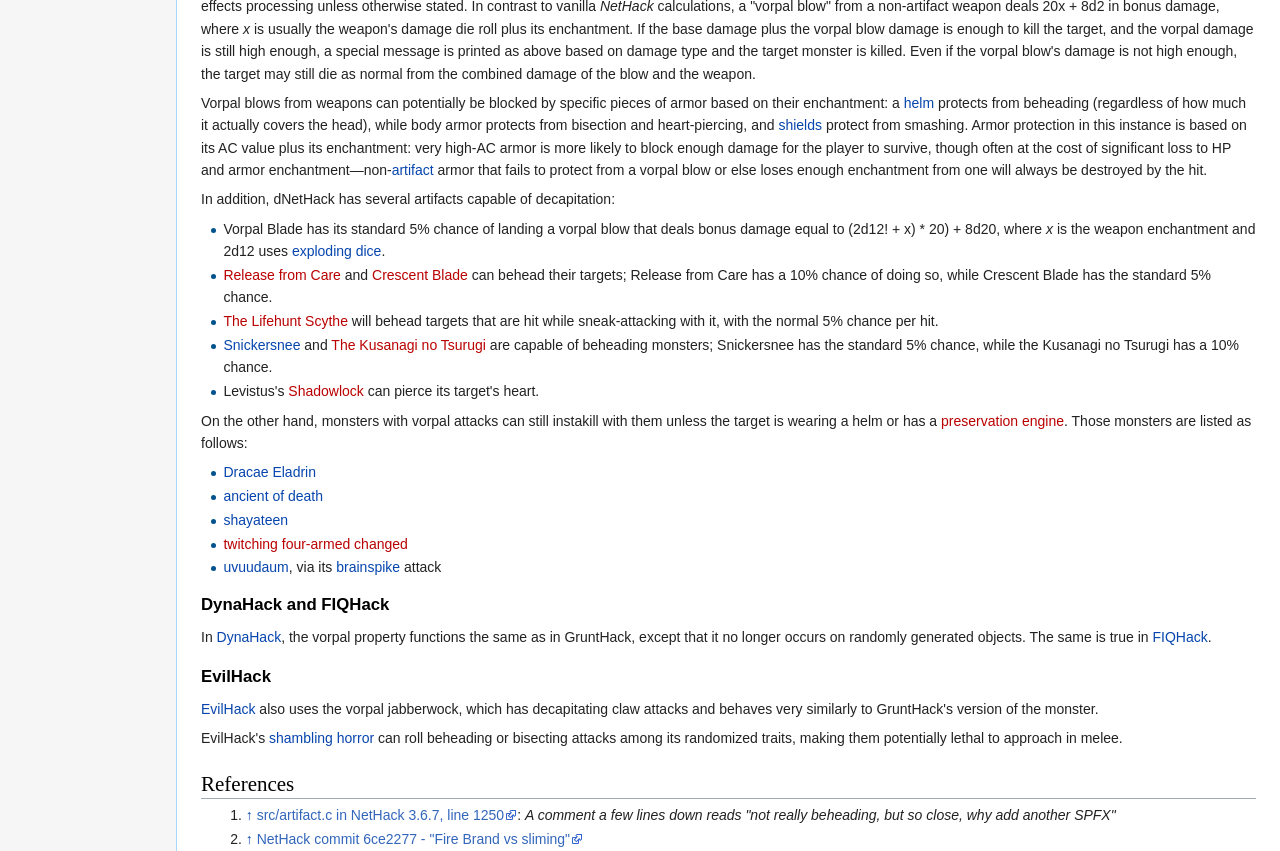Please identify the bounding box coordinates of the element I should click to complete this instruction: 'Click the link 'helm''. The coordinates should be given as four float numbers between 0 and 1, like this: [left, top, right, bottom].

[0.706, 0.112, 0.73, 0.13]